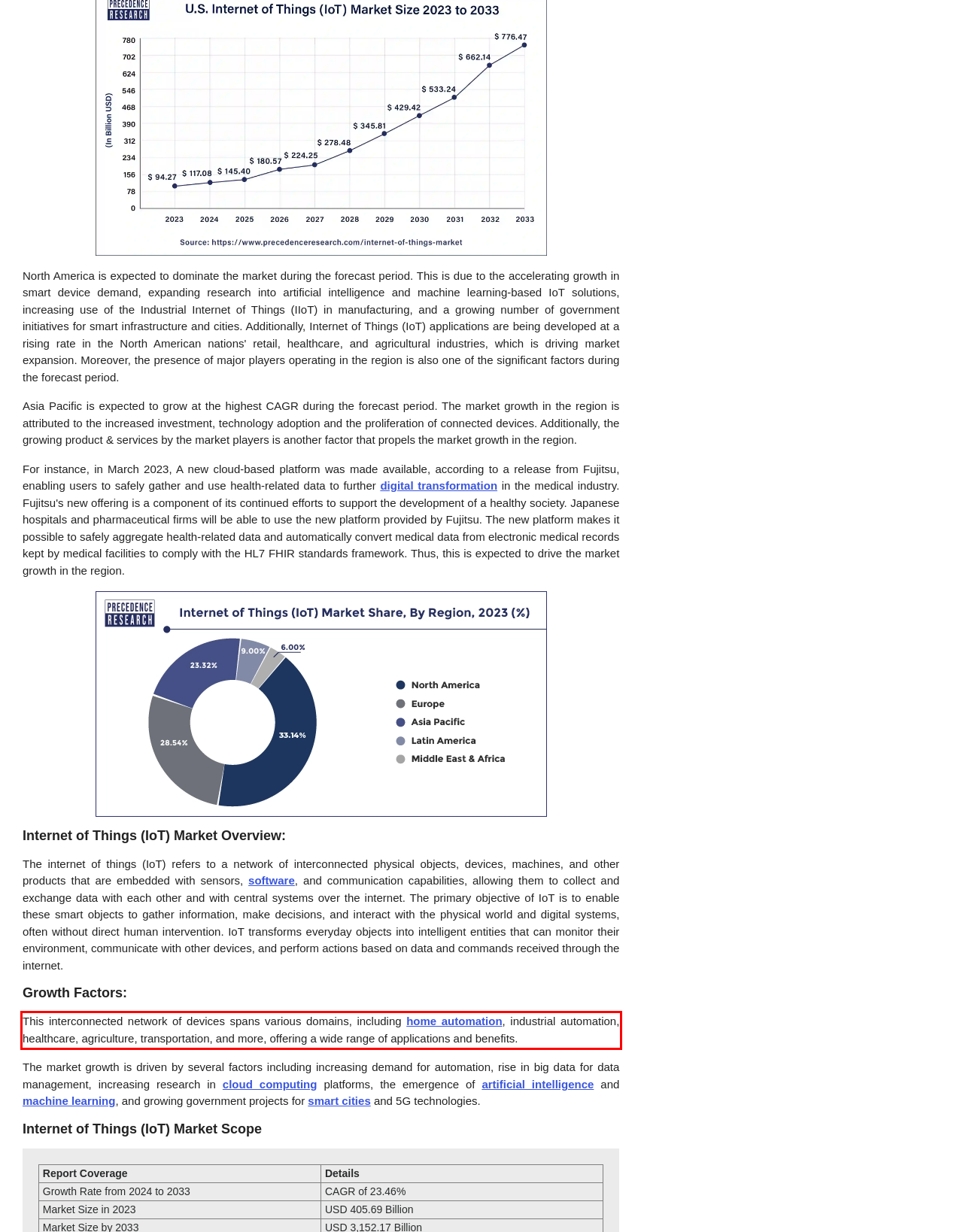Locate the red bounding box in the provided webpage screenshot and use OCR to determine the text content inside it.

This interconnected network of devices spans various domains, including home automation, industrial automation, healthcare, agriculture, transportation, and more, offering a wide range of applications and benefits.